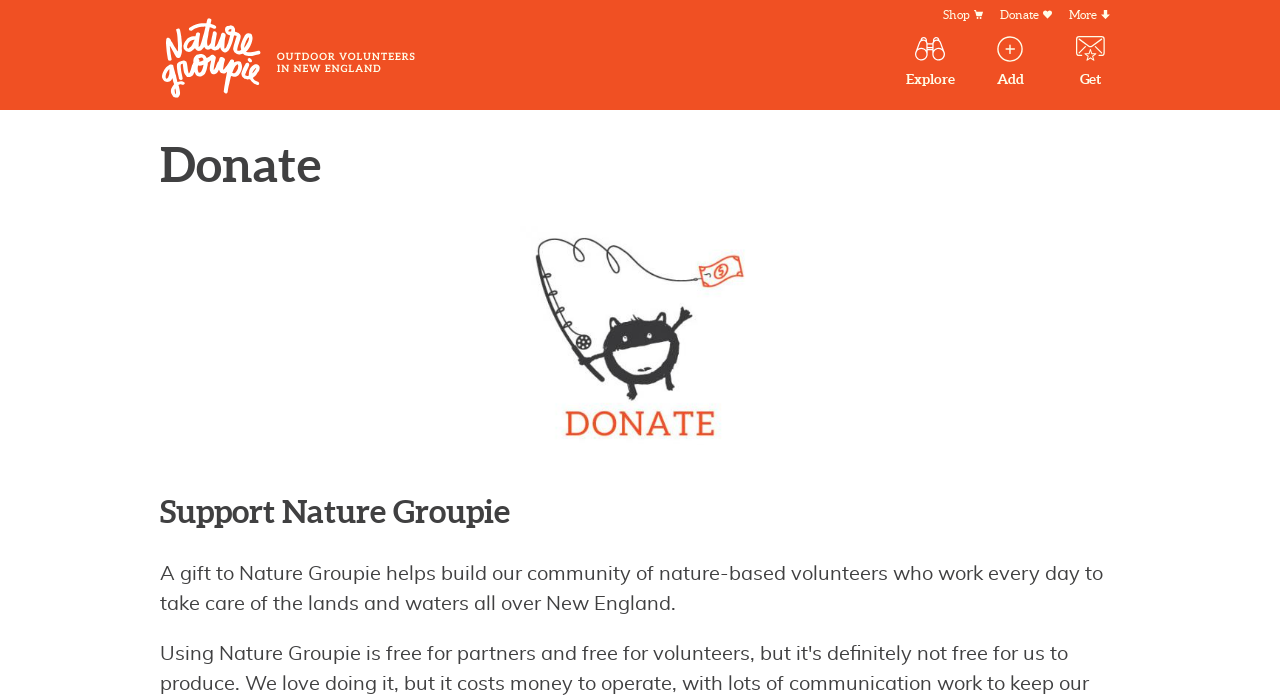What is the name of the organization?
Please look at the screenshot and answer using one word or phrase.

Nature Groupie